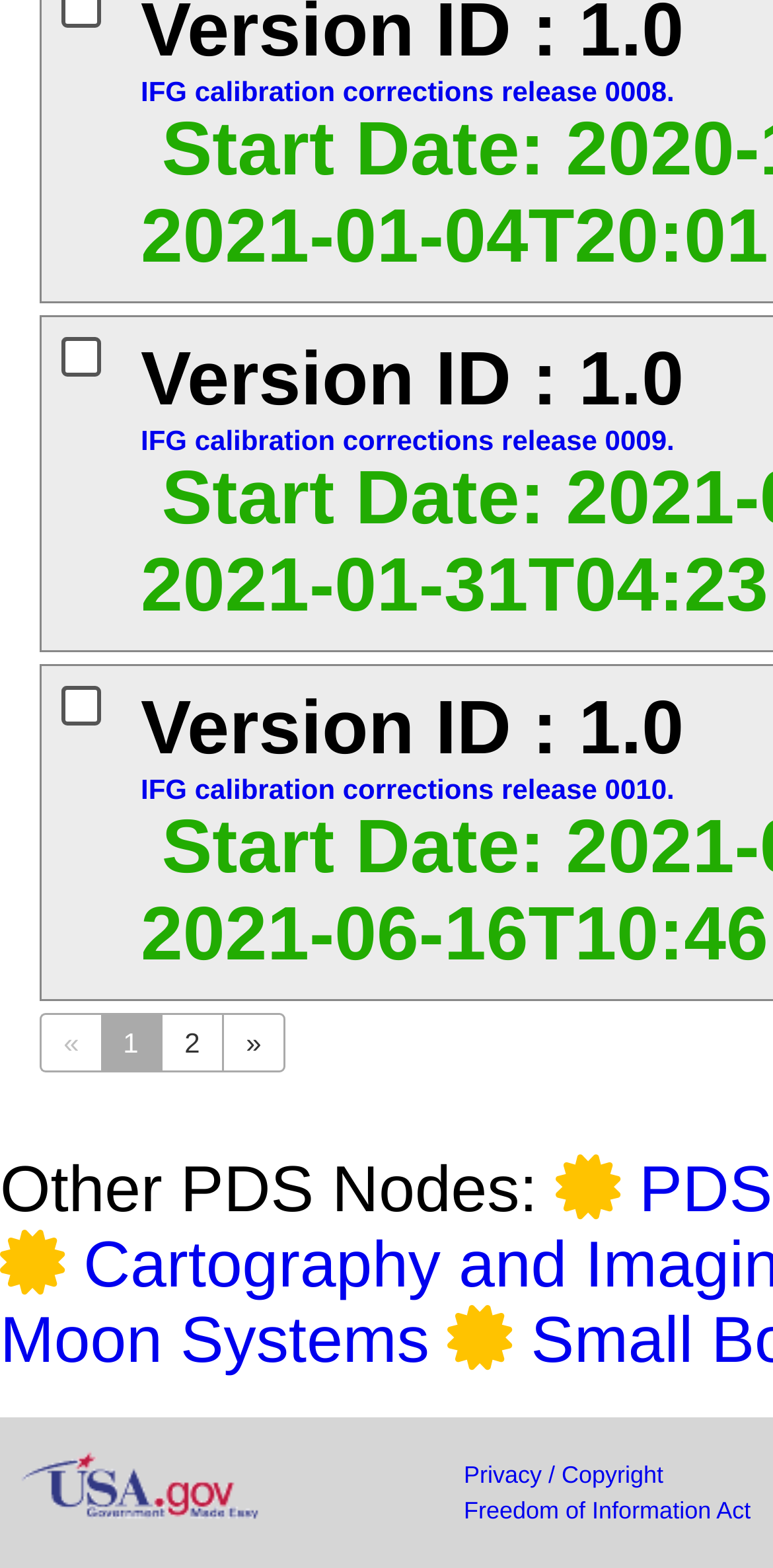Respond with a single word or phrase to the following question: How many checkboxes are there?

2